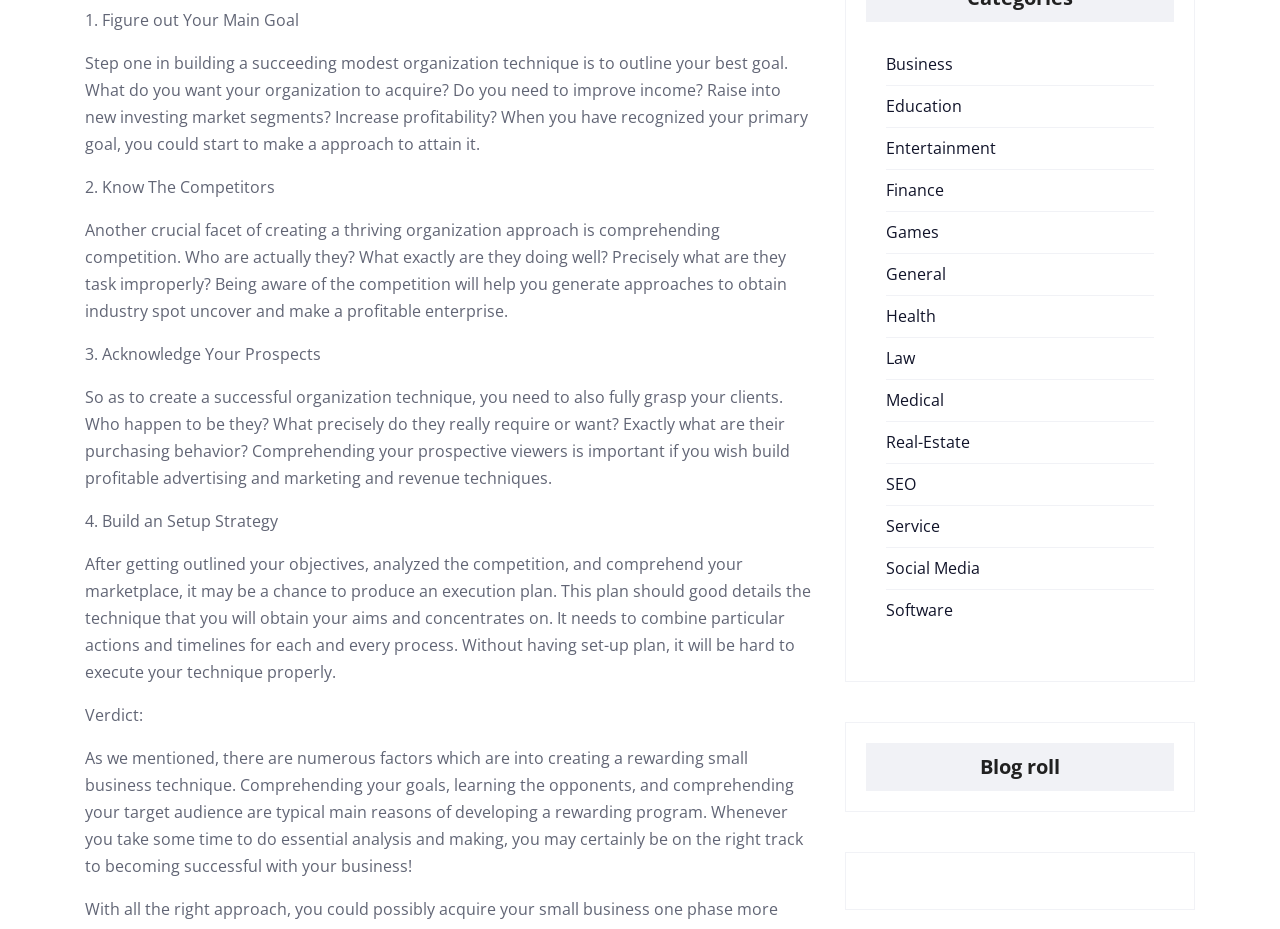Kindly determine the bounding box coordinates for the clickable area to achieve the given instruction: "Click on 'Education'".

[0.692, 0.103, 0.752, 0.126]